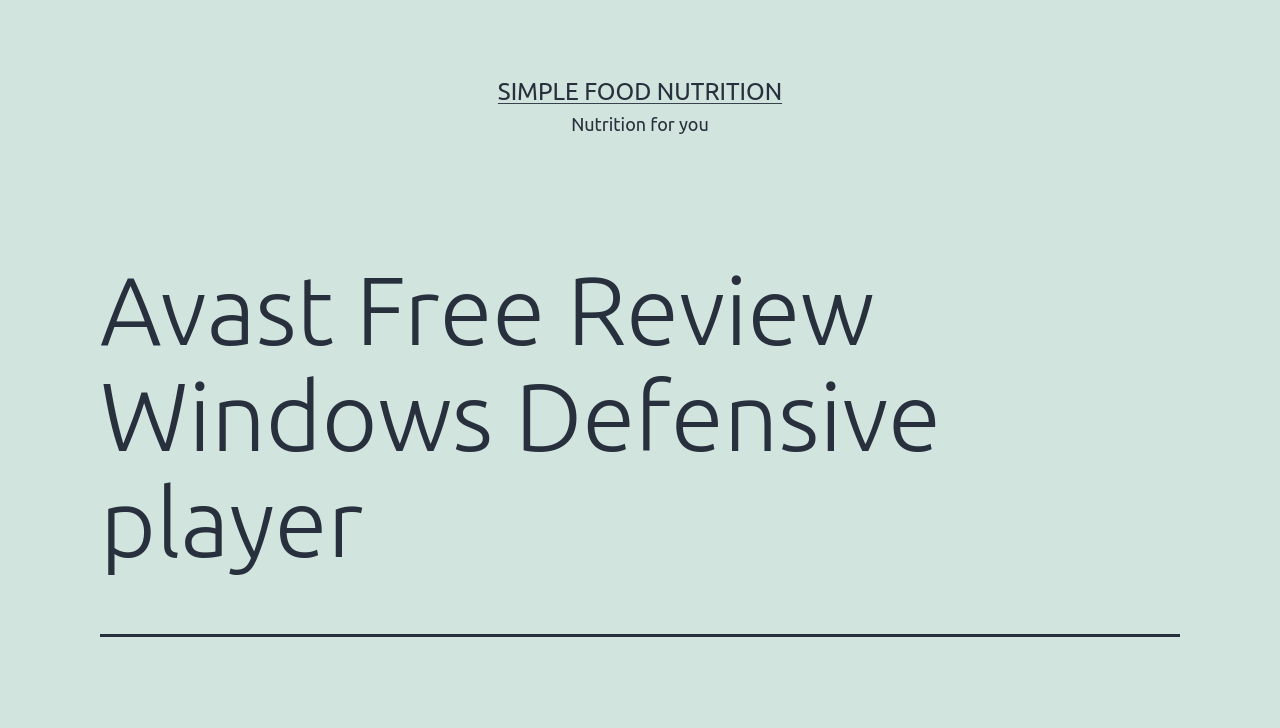Using the element description: "Simple Food Nutrition", determine the bounding box coordinates for the specified UI element. The coordinates should be four float numbers between 0 and 1, [left, top, right, bottom].

[0.389, 0.107, 0.611, 0.144]